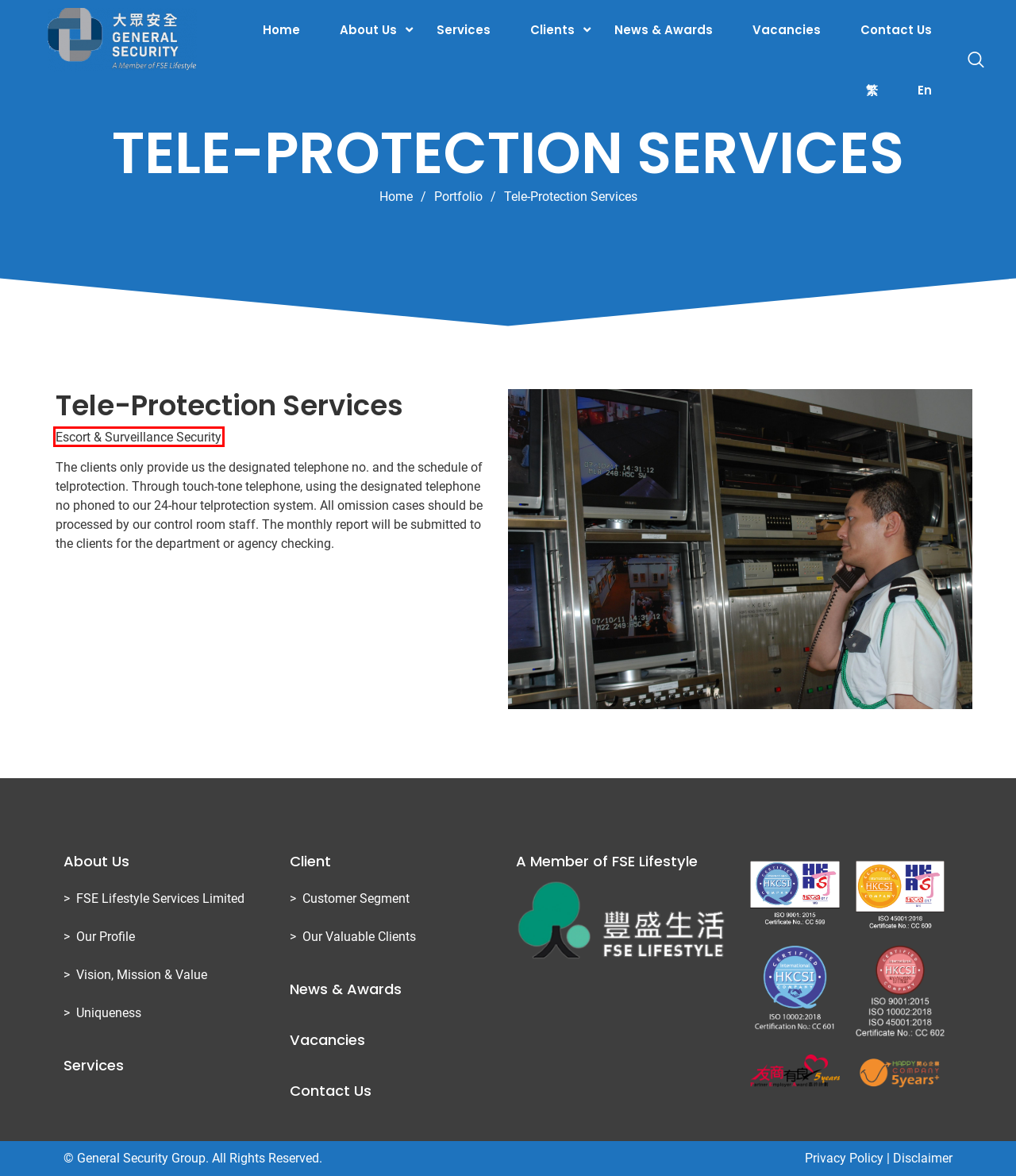Consider the screenshot of a webpage with a red bounding box around an element. Select the webpage description that best corresponds to the new page after clicking the element inside the red bounding box. Here are the candidates:
A. General Security Group 大眾安全警衞
B. Vacancies - General Security Group 大眾安全警衞
C. Portfolio - General Security Group 大眾安全警衞
D. Escort & Surveillance Security - General Security Group 大眾安全警衞
E. 電腦報更服務 - General Security Group 大眾安全警衞
F. News & Awards - General Security Group 大眾安全警衞
G. Services - General Security Group 大眾安全警衞
H. Contact Us - General Security Group 大眾安全警衞

D